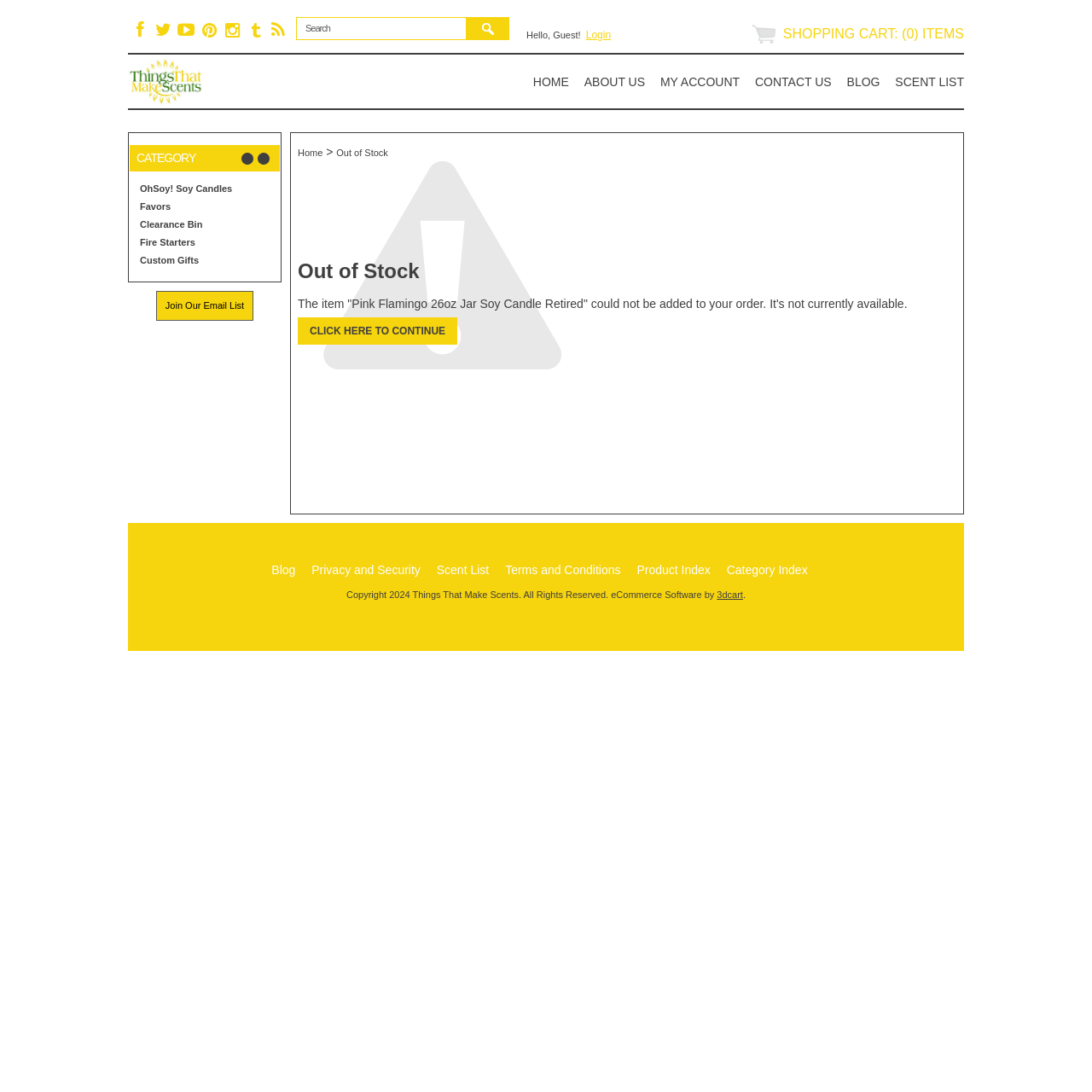Highlight the bounding box coordinates of the region I should click on to meet the following instruction: "Search for products".

[0.271, 0.016, 0.427, 0.037]